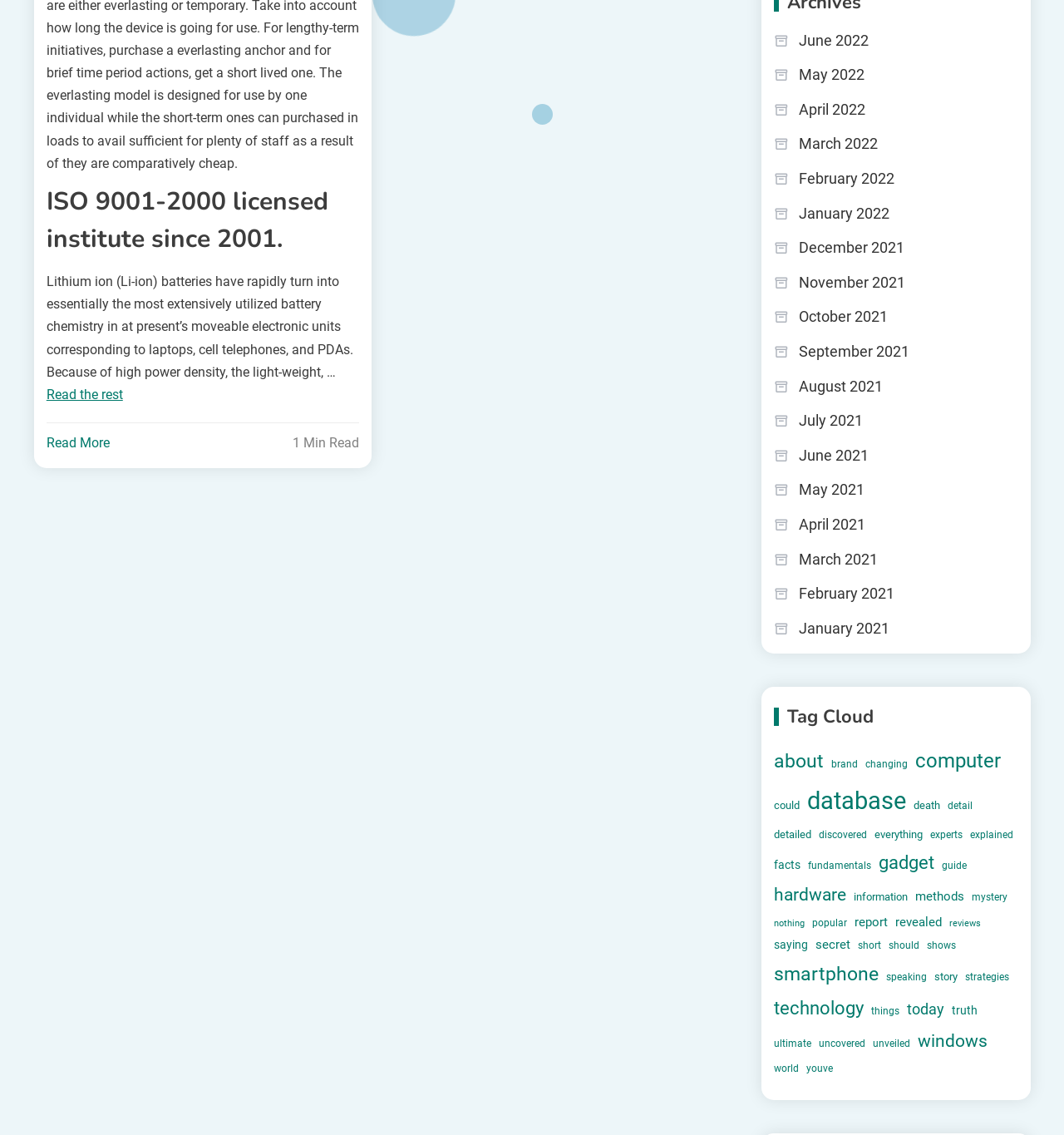Using the element description: "February 2021", determine the bounding box coordinates. The coordinates should be in the format [left, top, right, bottom], with values between 0 and 1.

[0.727, 0.512, 0.841, 0.535]